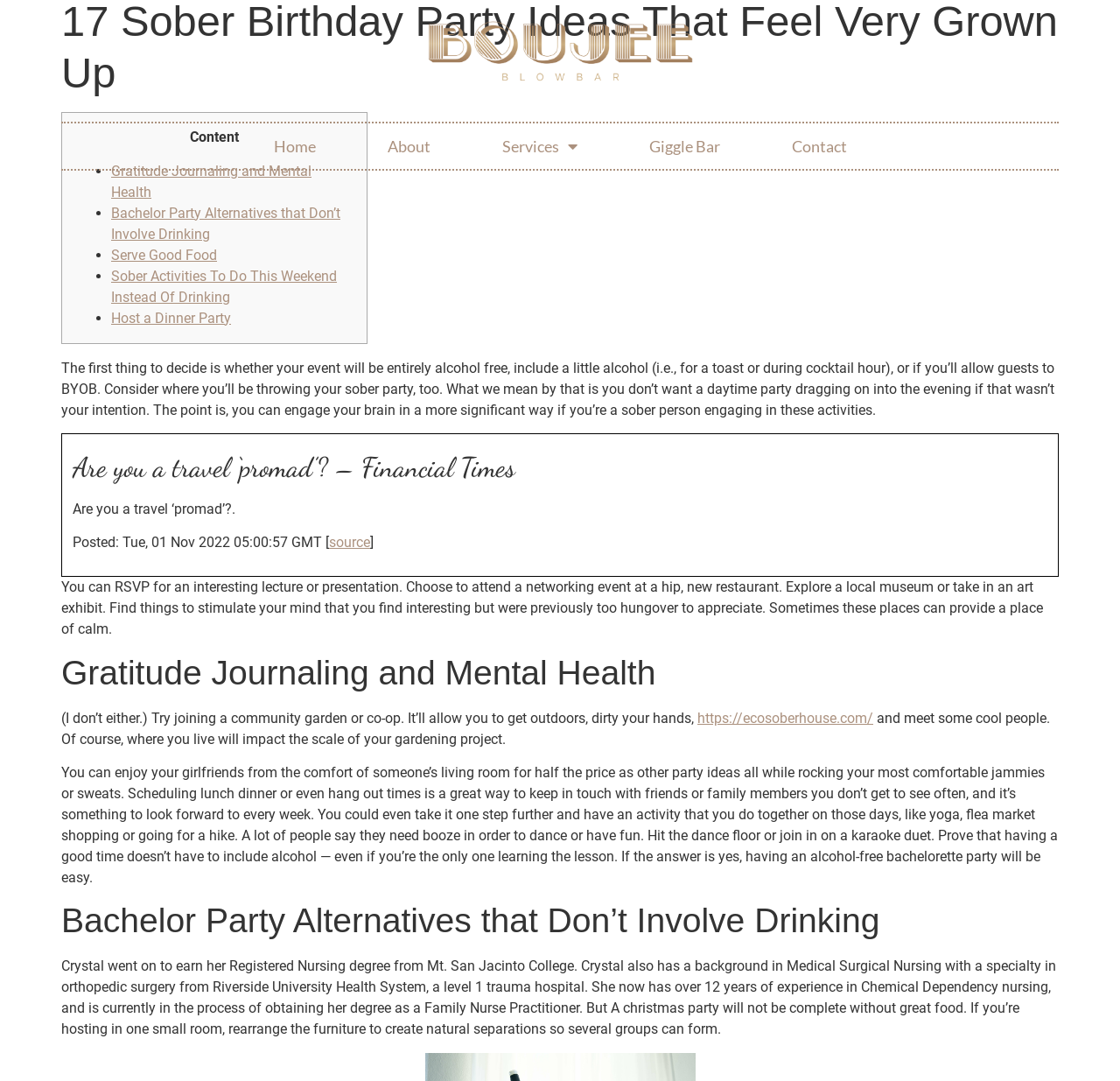Please determine the bounding box of the UI element that matches this description: Host a Dinner Party. The coordinates should be given as (top-left x, top-left y, bottom-right x, bottom-right y), with all values between 0 and 1.

[0.099, 0.286, 0.206, 0.302]